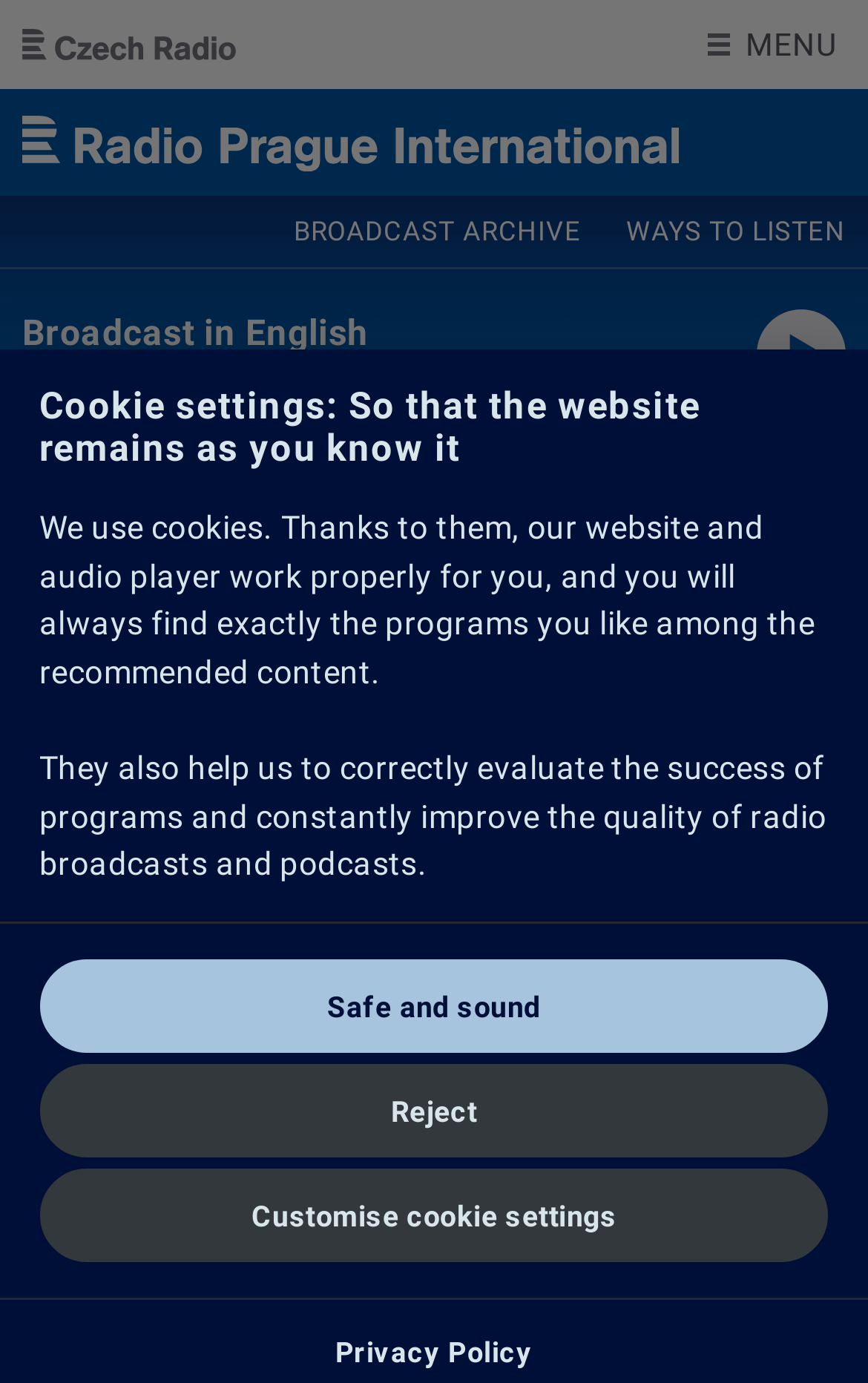Provide a thorough description of this webpage.

This webpage is about a news article discussing the production of carp in Czechia, specifically how it has been impacted this season. At the top left of the page, there is a link to skip to the main content. Next to it, there is a link to the Czech Radio website. On the top right, there is a menu link. 

Below the top navigation, there is a large image that spans the entire width of the page, likely related to the article about Czech Christmas. 

On the left side of the page, there are several links, including one to the main content, a broadcast in English, and a date stamp of December 6, 2024. There is also a section with links to different language options, including CS, DE, EN, ES, FR, and РУ.

In the main content area, there is a heading that reads "Carp production in Czechia lower than expected this season, but prices to remain the same." Below this heading, there is a date stamp of December 18, 2023. 

On the right side of the page, there are several links, including one to the broadcast archive and ways to listen. There is also a section with links to different categories, including Business and News.

At the bottom of the page, there is a section about cookie settings, which explains how the website uses cookies to function properly and to evaluate the success of programs. There are three buttons to customize cookie settings: Reject, Safe and sound, and Customise cookie settings. Additionally, there is a link to the Privacy Policy.